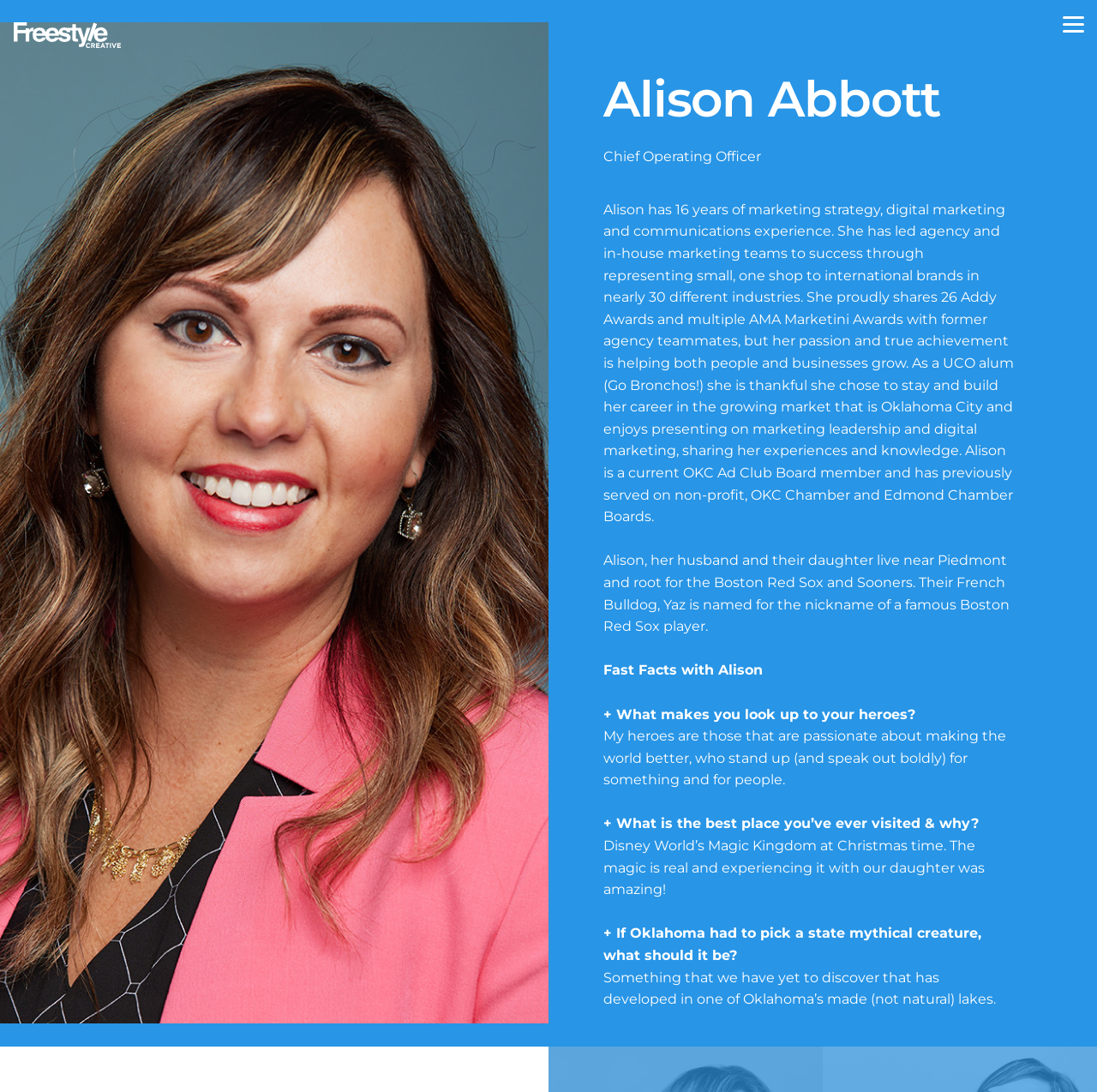What is the address of Freestyle Creative?
Provide a well-explained and detailed answer to the question.

The address of Freestyle Creative is mentioned in the StaticText element with the text '301 N Harvey Ave, STE 100, Oklahoma City, OK 73102', which is located below the 'ABOUT FREESTYLE' heading.